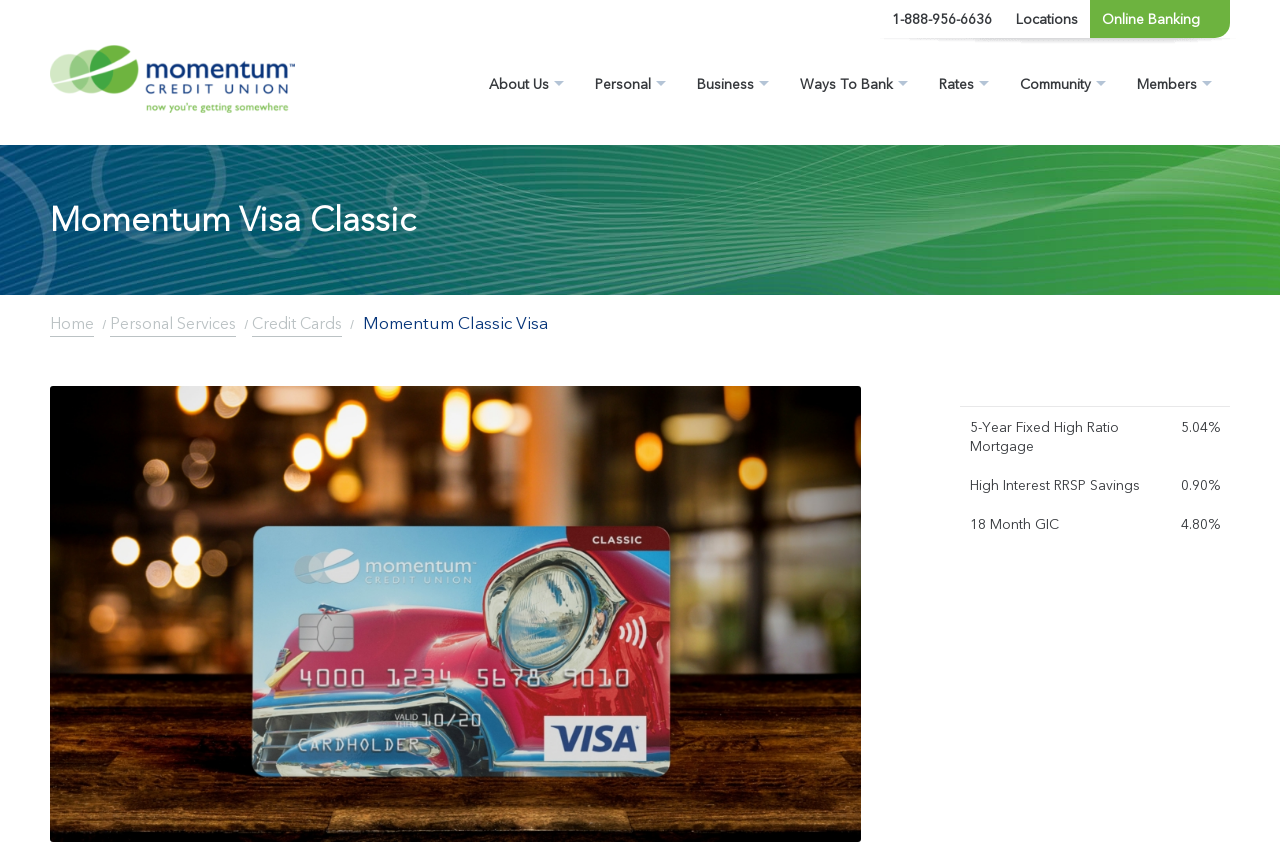What is the main navigation menu?
Give a detailed and exhaustive answer to the question.

I found the main navigation menu by looking at the top navigation bar, where there are menu items 'About Us', 'Personal', 'Business', 'Ways To Bank', 'Rates', 'Community', and 'Members'.